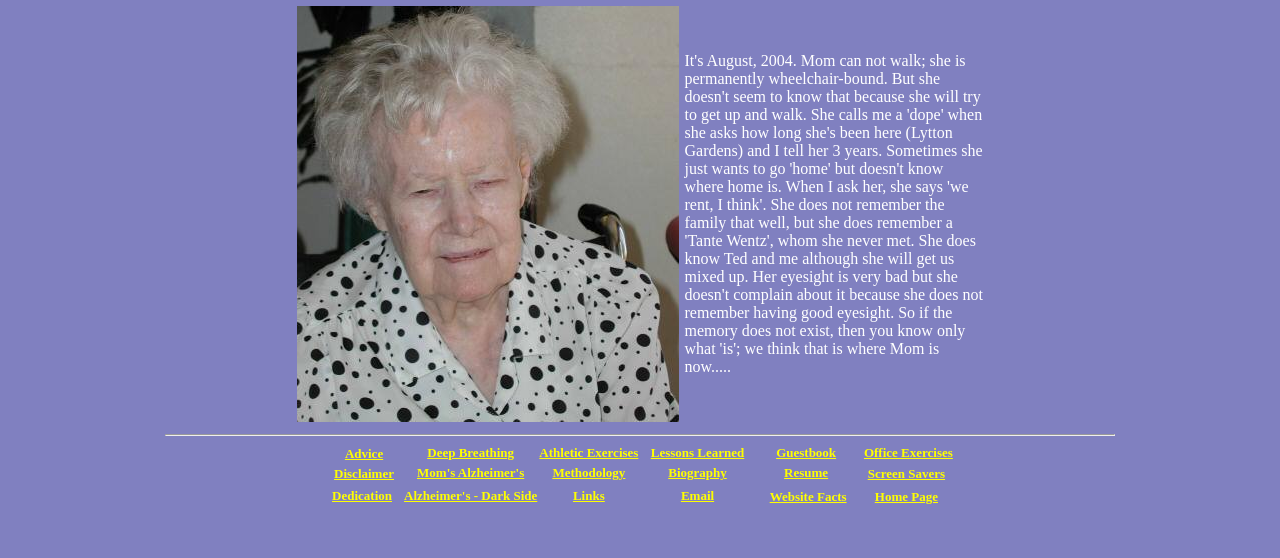Based on the element description: "Alzheimer's - Dark Side", identify the bounding box coordinates for this UI element. The coordinates must be four float numbers between 0 and 1, listed as [left, top, right, bottom].

[0.316, 0.875, 0.42, 0.902]